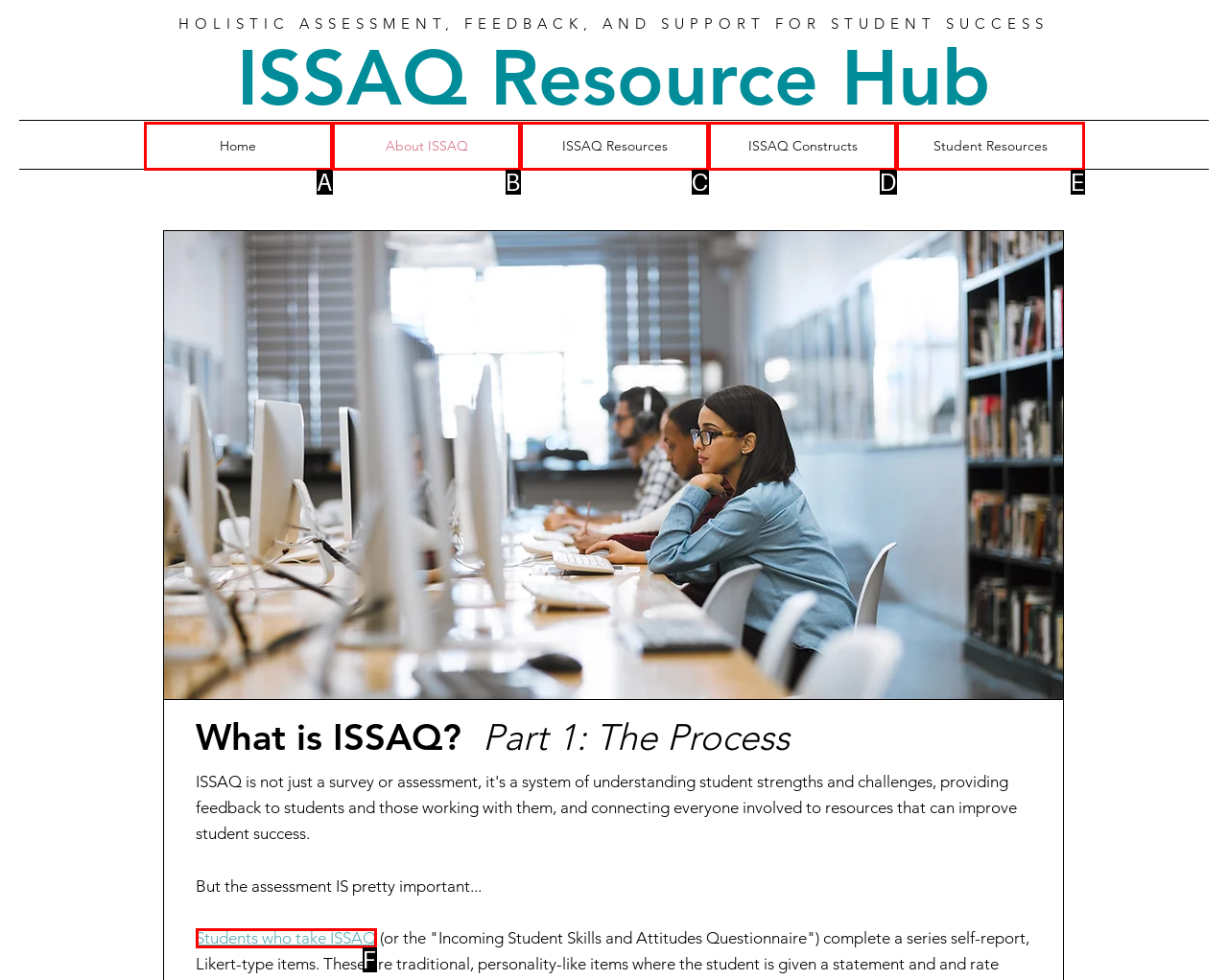Select the correct option based on the description: Home
Answer directly with the option’s letter.

A